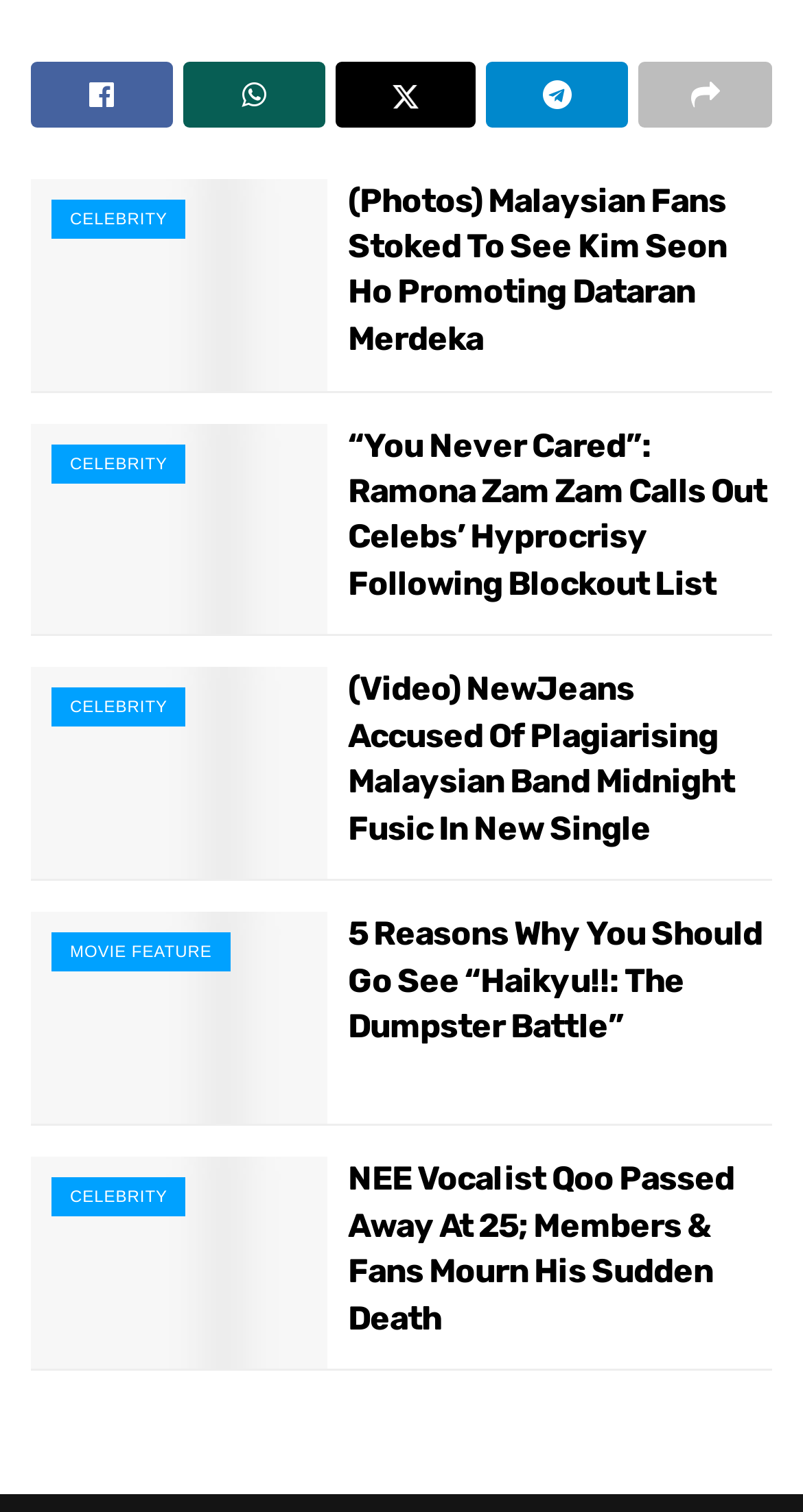How many images are in the article with the heading '5 Reasons Why You Should Go See “Haikyu!!: The Dumpster Battle”'? Analyze the screenshot and reply with just one word or a short phrase.

1